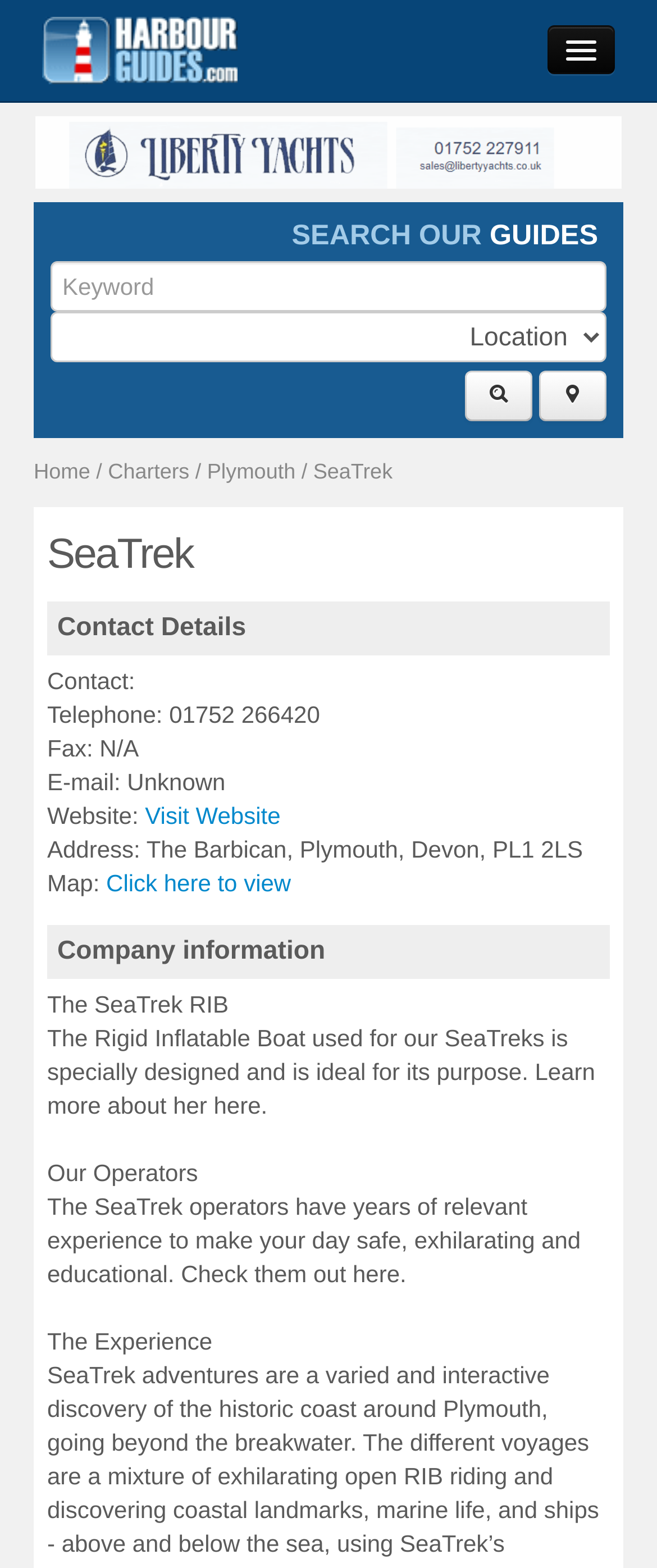Determine the bounding box coordinates of the clickable element to achieve the following action: 'Click on Harbour Guides'. Provide the coordinates as four float values between 0 and 1, formatted as [left, top, right, bottom].

[0.038, 0.0, 0.387, 0.064]